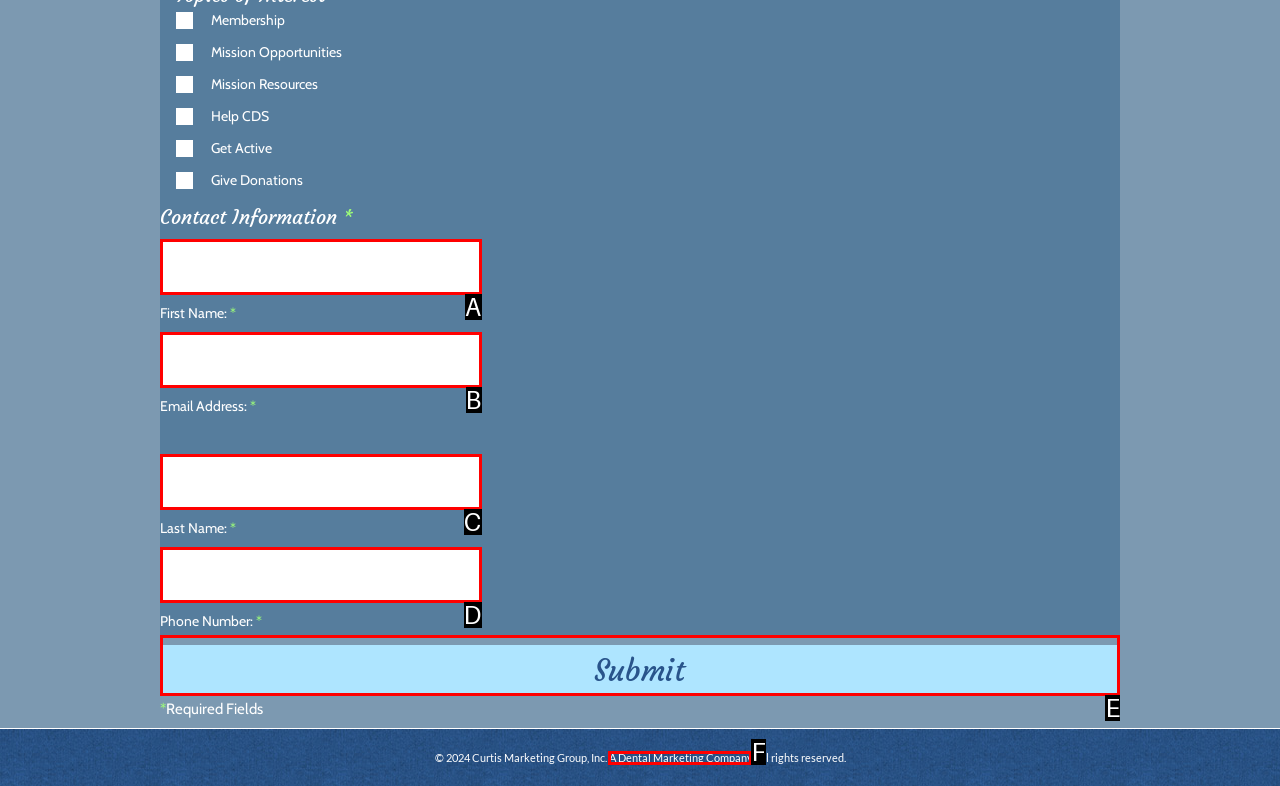Find the HTML element that matches the description provided: value="Submit"
Answer using the corresponding option letter.

E